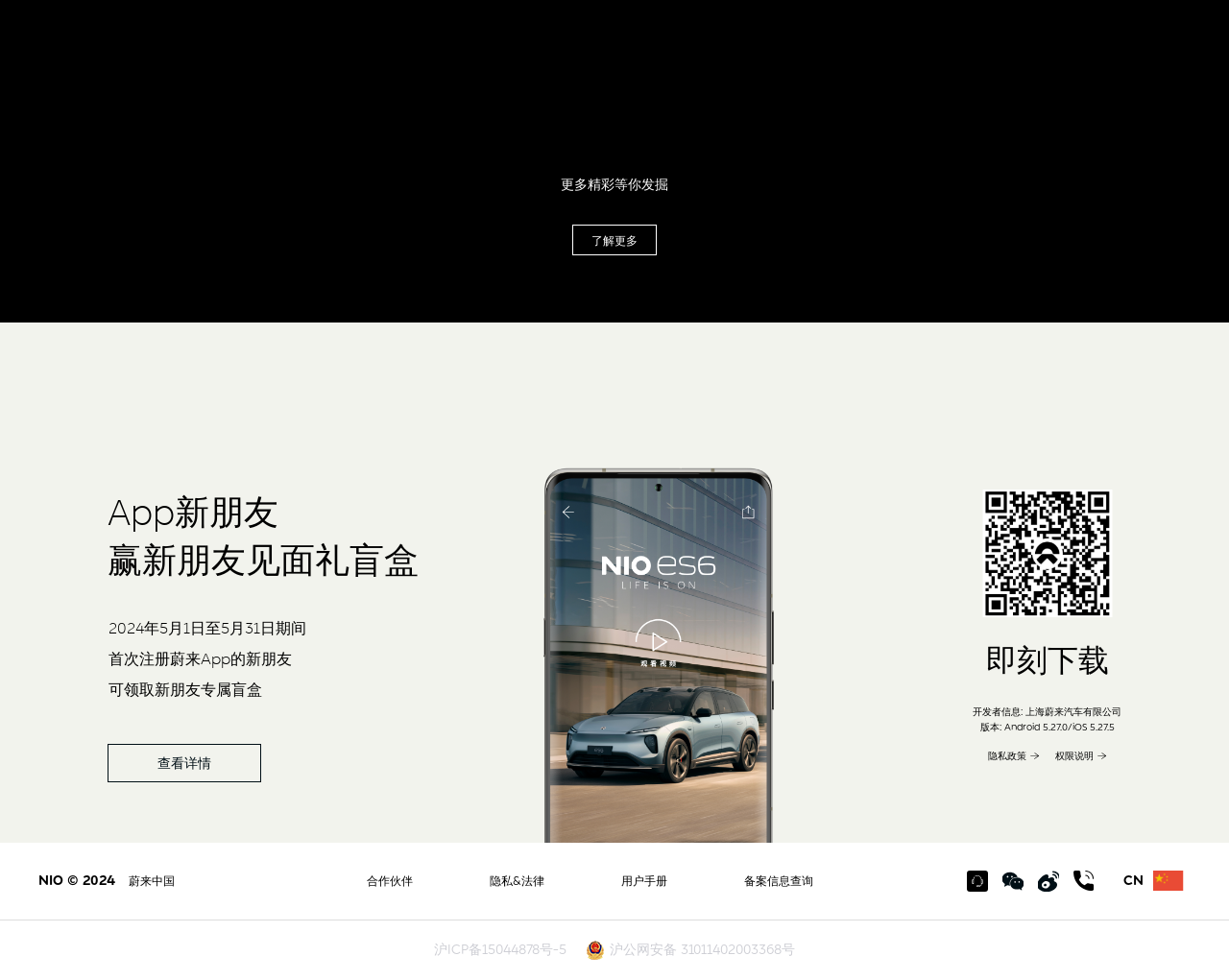What is the period for new friends to receive a blind box?
Refer to the image and provide a concise answer in one word or phrase.

May 1st to May 31st, 2024